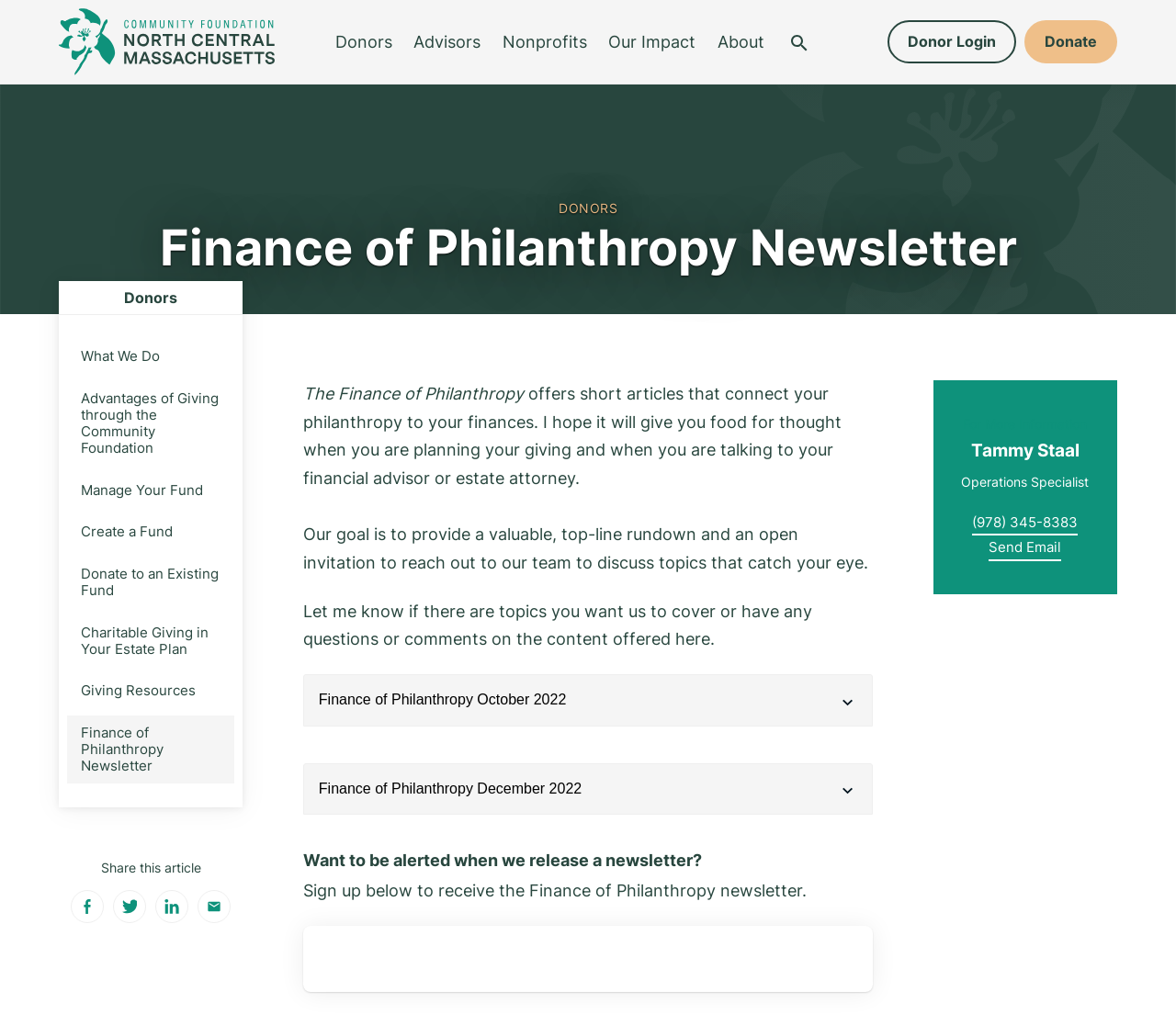Detail the features and information presented on the webpage.

This webpage is about the Community Foundation of North Central Massachusetts, with a focus on philanthropy and finance. At the top, there is a logo of the foundation, accompanied by a link to the foundation's homepage. Below the logo, there are six main navigation links: "Donors", "Advisors", "Nonprofits", "Our Impact", "About", and "Search".

The main content of the page is divided into two sections. The first section is a newsletter titled "Finance of Philanthropy Newsletter", which features a series of articles and links to related topics. The newsletter has a heading and a brief introduction, followed by several paragraphs of text that discuss the connection between philanthropy and finance. There are also several links to specific articles, including "Hanging in there: Charitable giving in a challenging economy", "Disaster philanthropy: The important role of individual philanthropy", and "Farms, tax planning, and funding a family legacy".

The second section is a sidebar that provides additional resources and information. There are several links to topics such as "What We Do", "Advantages of Giving through the Community Foundation", and "Giving Resources". There is also a section that allows users to sign up to receive the newsletter, with a heading and a brief description.

At the bottom of the page, there is a section that provides contact information for Tammy Staal, an Operations Specialist at the foundation. There are links to her email and phone number, as well as a brief description of her role.

Throughout the page, there are several images, including the foundation's logo, icons for social media platforms, and a search button. The overall layout is organized and easy to navigate, with clear headings and concise text.